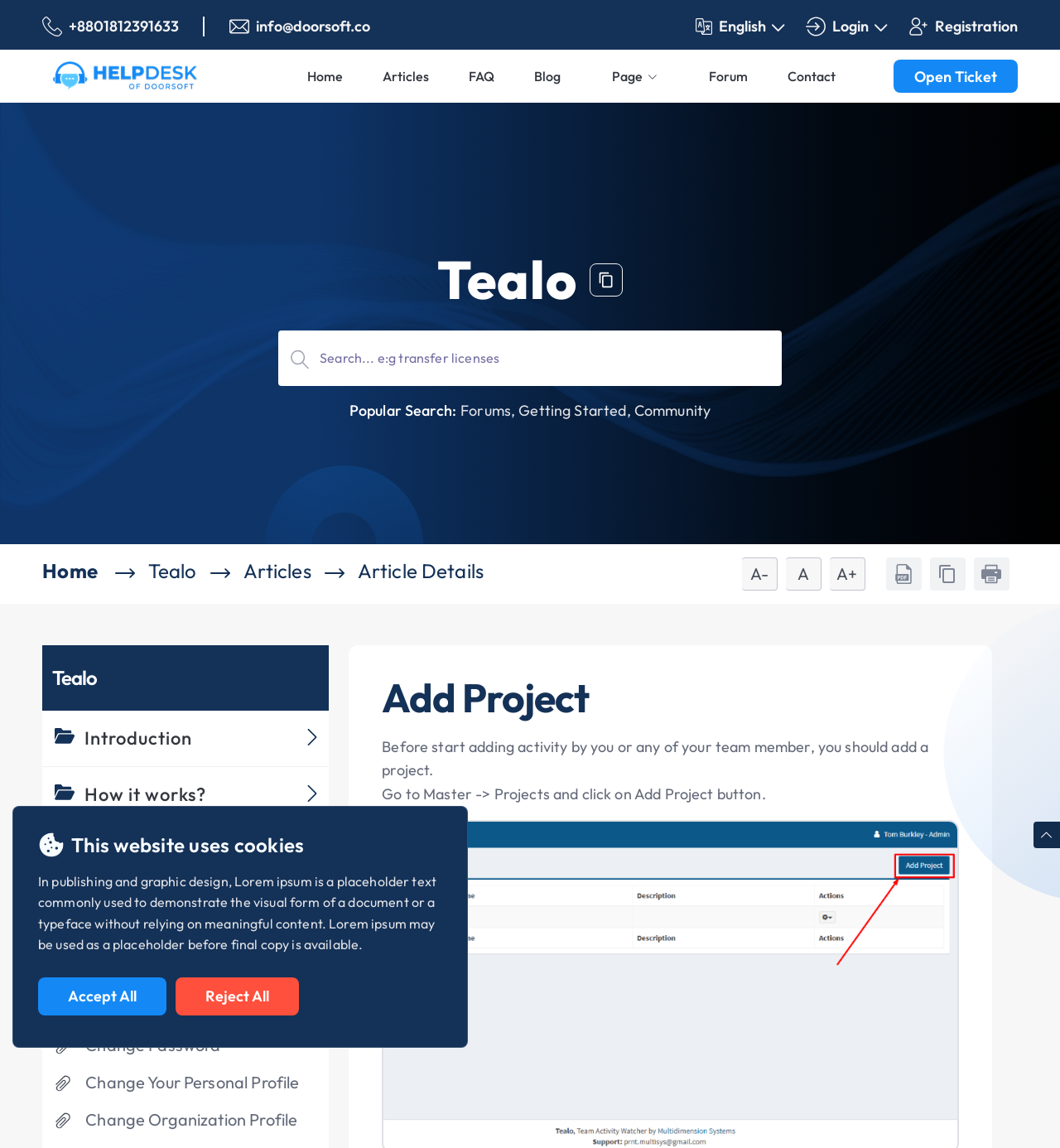Locate the bounding box coordinates of the region to be clicked to comply with the following instruction: "Go to the forum". The coordinates must be four float numbers between 0 and 1, in the form [left, top, right, bottom].

[0.669, 0.059, 0.706, 0.074]